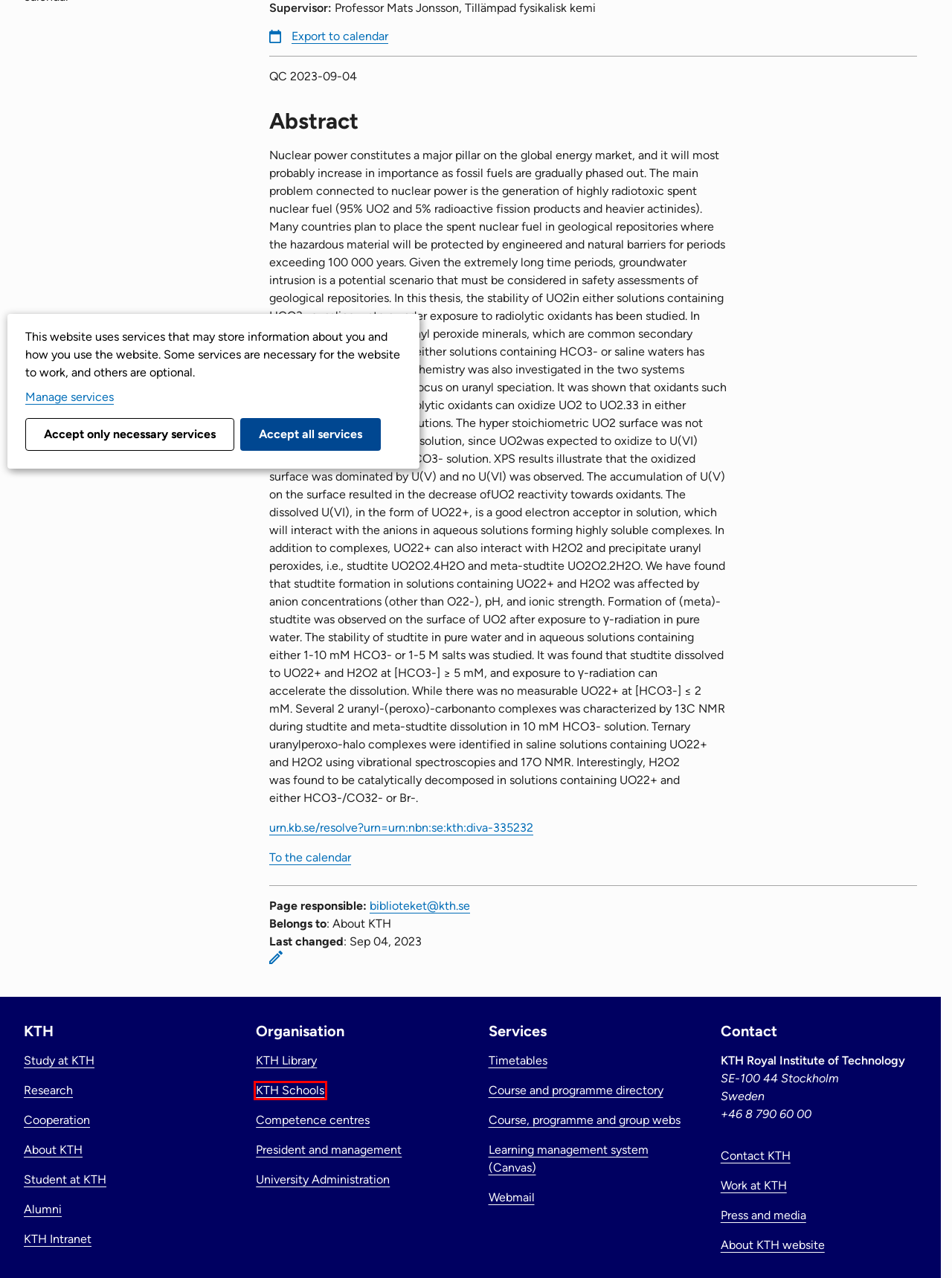You are presented with a screenshot of a webpage with a red bounding box. Select the webpage description that most closely matches the new webpage after clicking the element inside the red bounding box. The options are:
A. Search schedules |  Student
B. Utbildningsplaner | KTH
C. KTH's University Administration |  KTH
D. KTH Royal Institute of Technology Web Login Service - Loading Session Information
E. KTH Schools |  KTH
F. Social - Översikt | KTH
G. KTH Library |  KTH
H. KTH's President and Management |  KTH

E